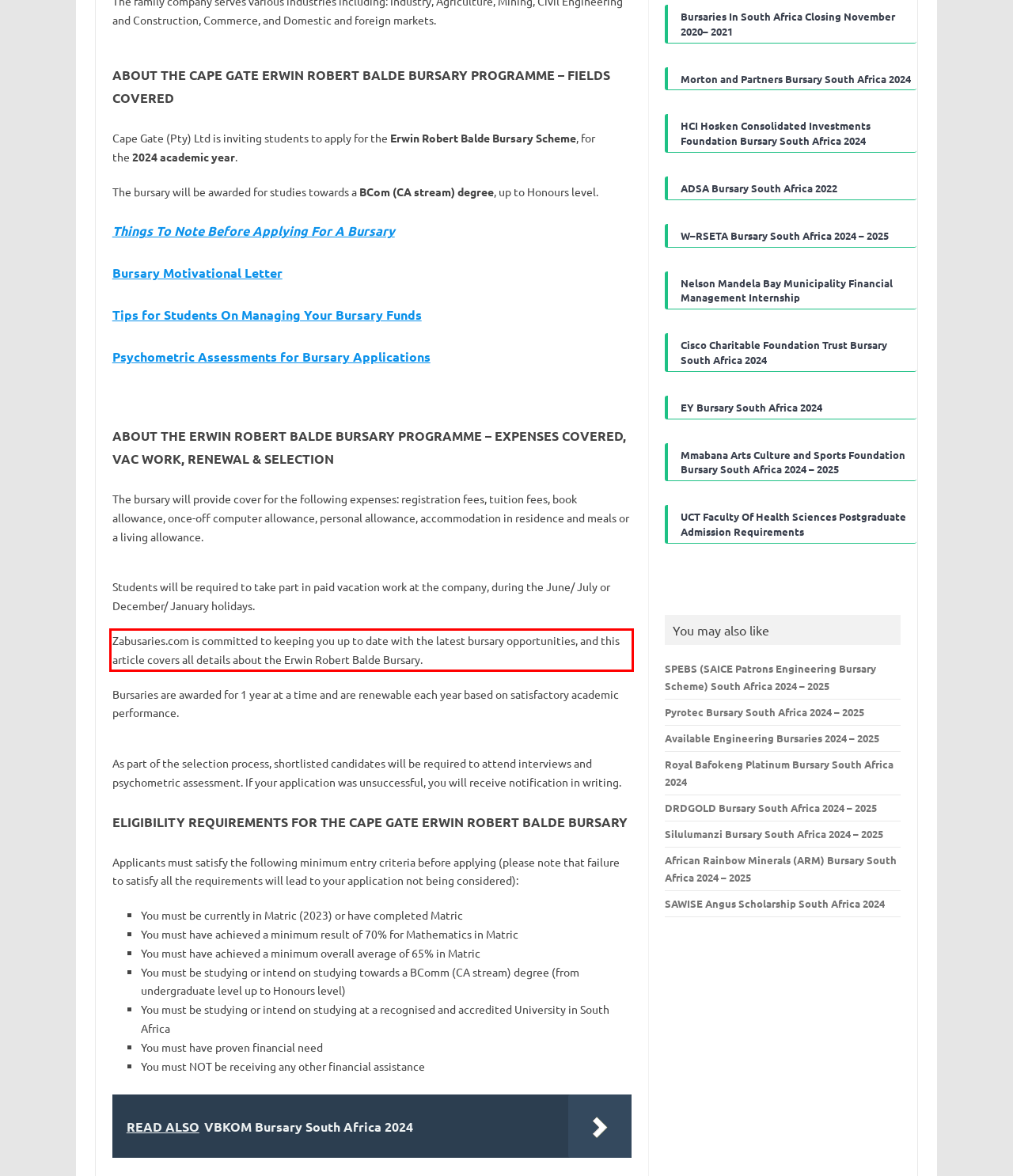Analyze the red bounding box in the provided webpage screenshot and generate the text content contained within.

Zabusaries.com is committed to keeping you up to date with the latest bursary opportunities, and this article covers all details about the Erwin Robert Balde Bursary.